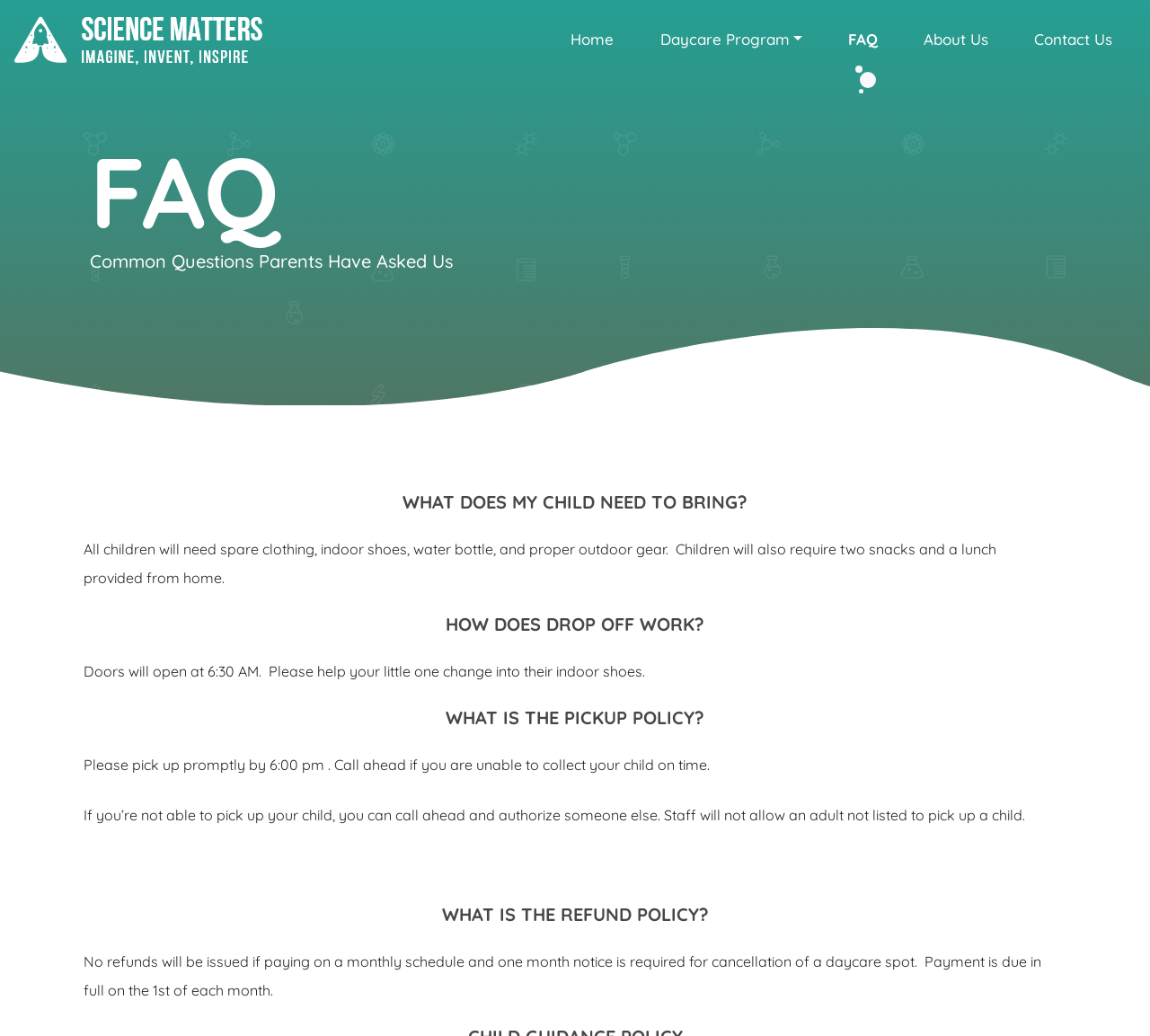What is the pickup policy?
Provide a detailed and well-explained answer to the question.

According to the webpage, under the heading 'WHAT IS THE PICKUP POLICY?', it is stated that parents should pick up their children promptly by 6:00 pm, and if they are unable to do so, they should call ahead and authorize someone else to pick up their child.